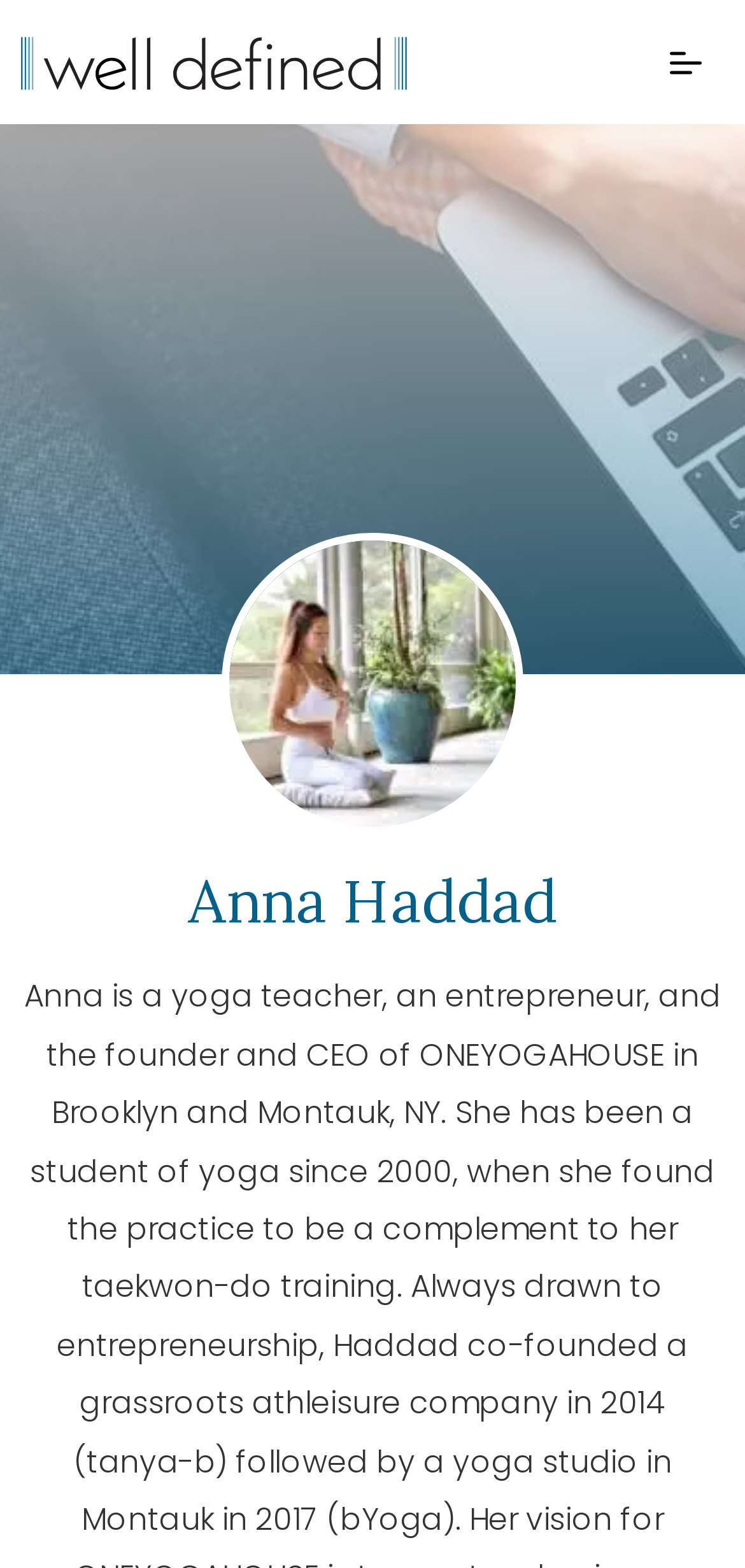What is the position of the navigation menu?
Examine the webpage screenshot and provide an in-depth answer to the question.

I found a navigation element with bounding box coordinates [0.896, 0.027, 0.947, 0.052], which suggests that it is located at the top right corner of the webpage.